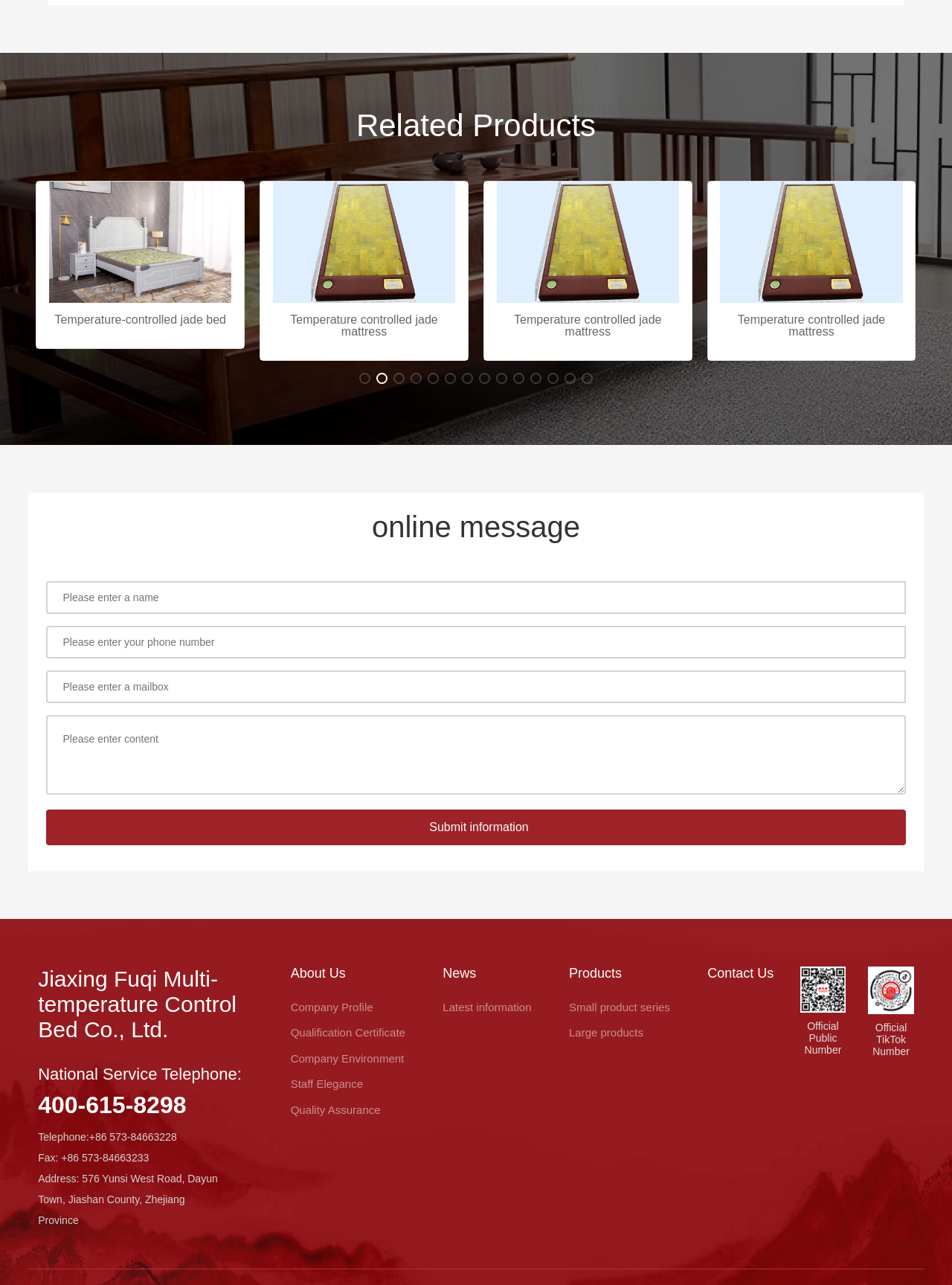Please find the bounding box coordinates for the clickable element needed to perform this instruction: "View the 'Temperature controlled jade mattress' product".

[0.171, 0.183, 0.362, 0.192]